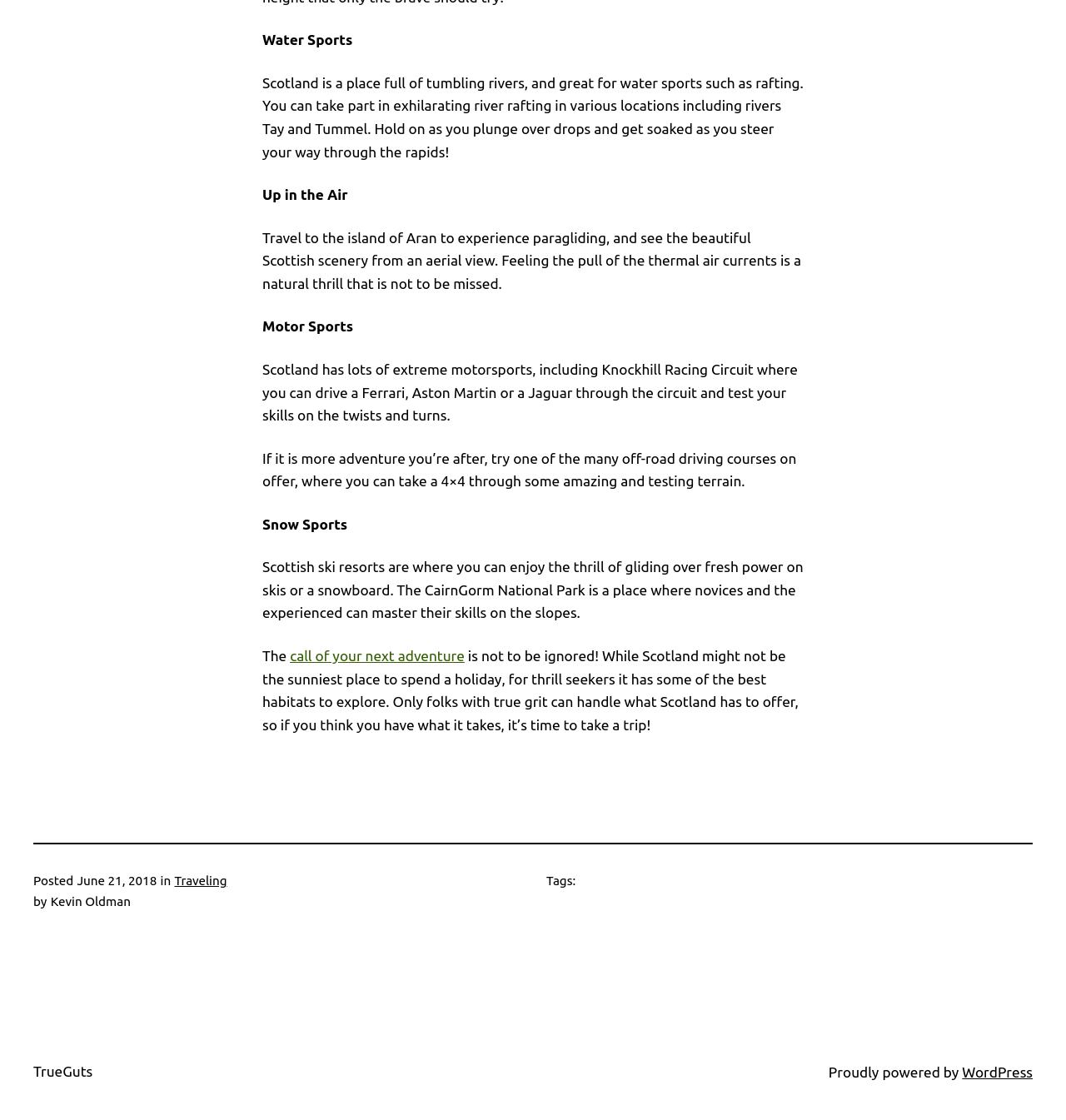Please provide the bounding box coordinates for the UI element as described: "call of your next adventure". The coordinates must be four floats between 0 and 1, represented as [left, top, right, bottom].

[0.272, 0.578, 0.436, 0.593]